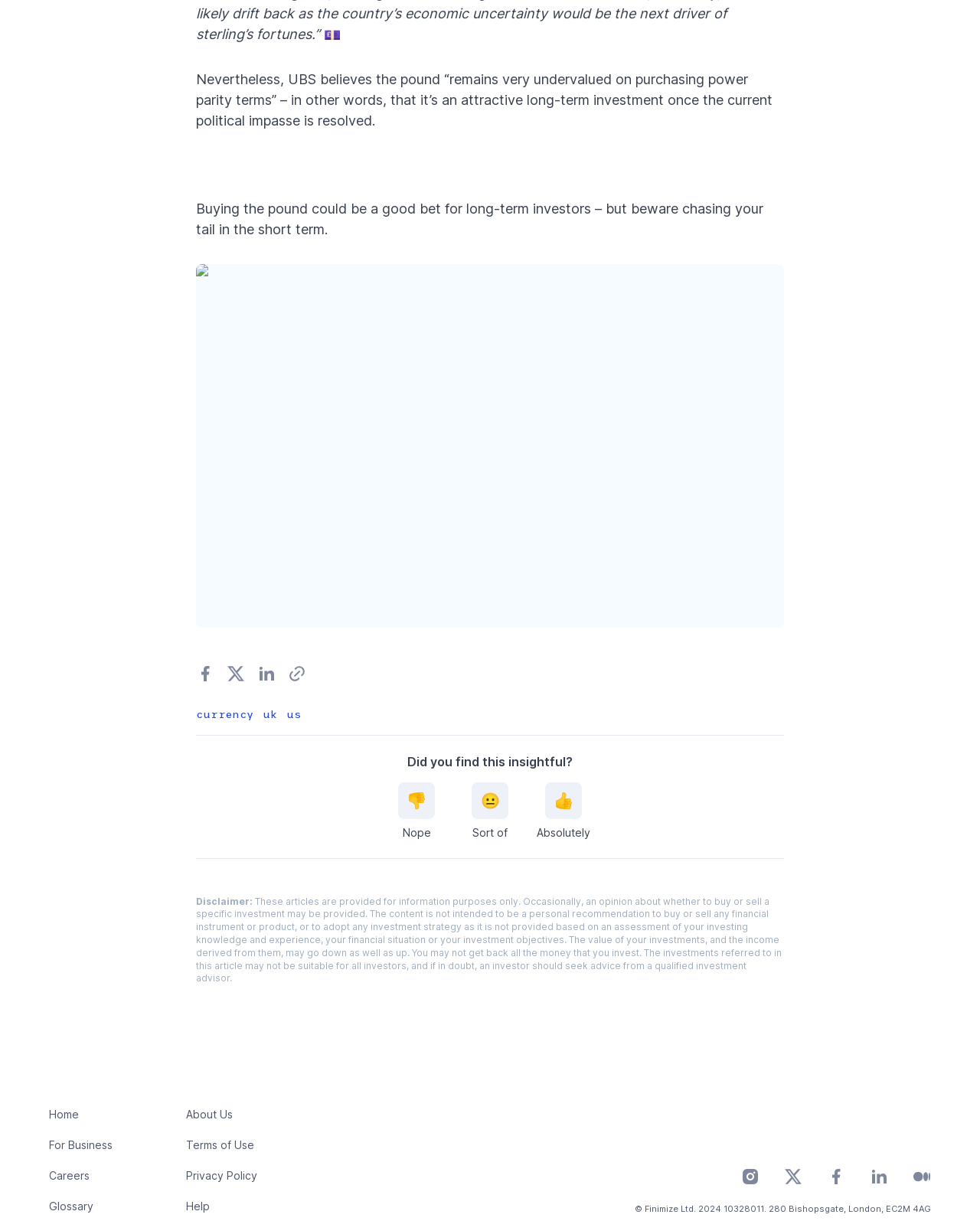Identify the bounding box coordinates for the UI element described as: "Privacy Policy". The coordinates should be provided as four floats between 0 and 1: [left, top, right, bottom].

[0.19, 0.955, 0.262, 0.97]